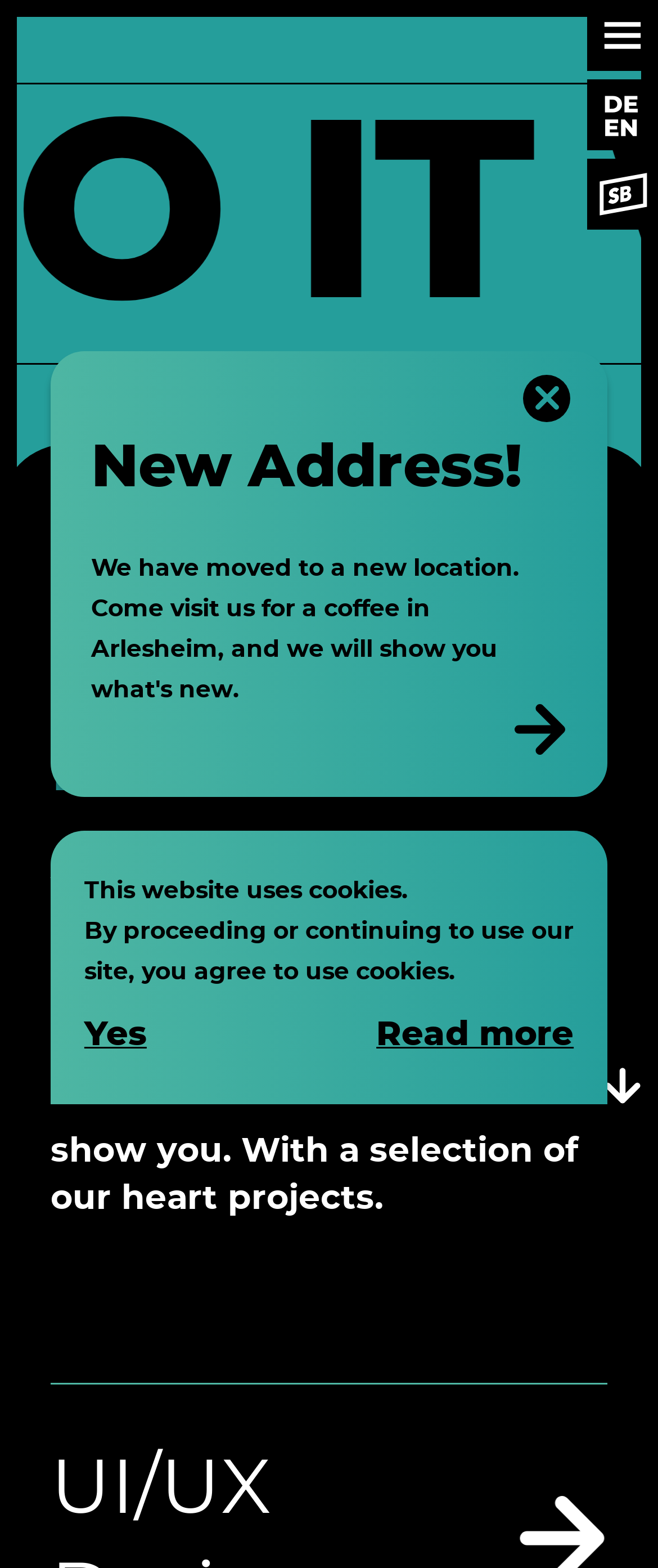How many languages are available on this website?
Using the image as a reference, answer the question in detail.

I can see two language options, 'ENGLISH' and 'DEUTSCH', which are links at the top of the webpage, indicating that the website is available in two languages.